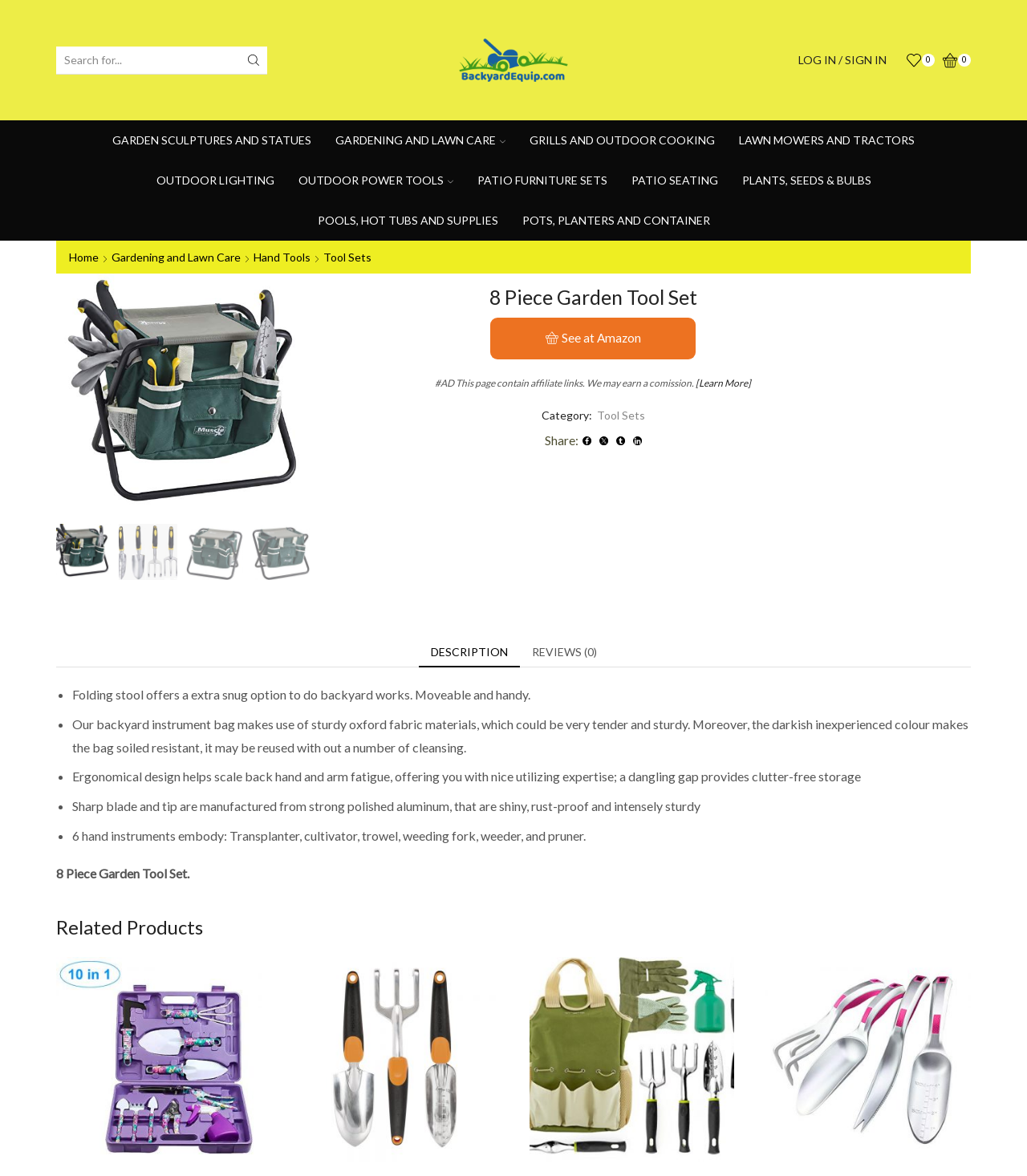Identify the webpage's primary heading and generate its text.

8 Piece Garden Tool Set